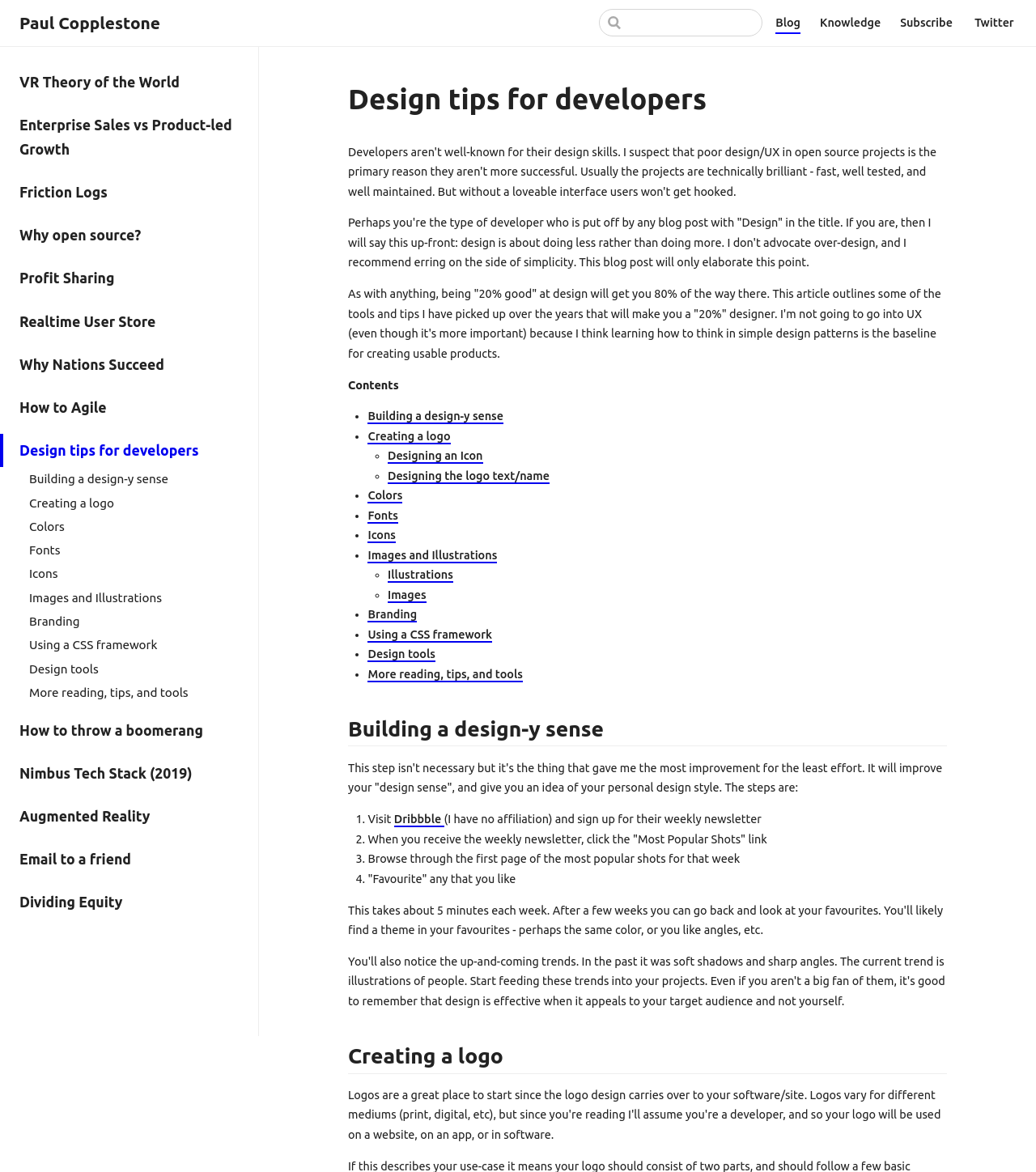How many design tips are listed under the 'Contents' section?
Provide a detailed answer to the question, using the image to inform your response.

There are 12 design tips listed under the 'Contents' section, which include 'Building a design-y sense', 'Creating a logo', 'Colors', and others.